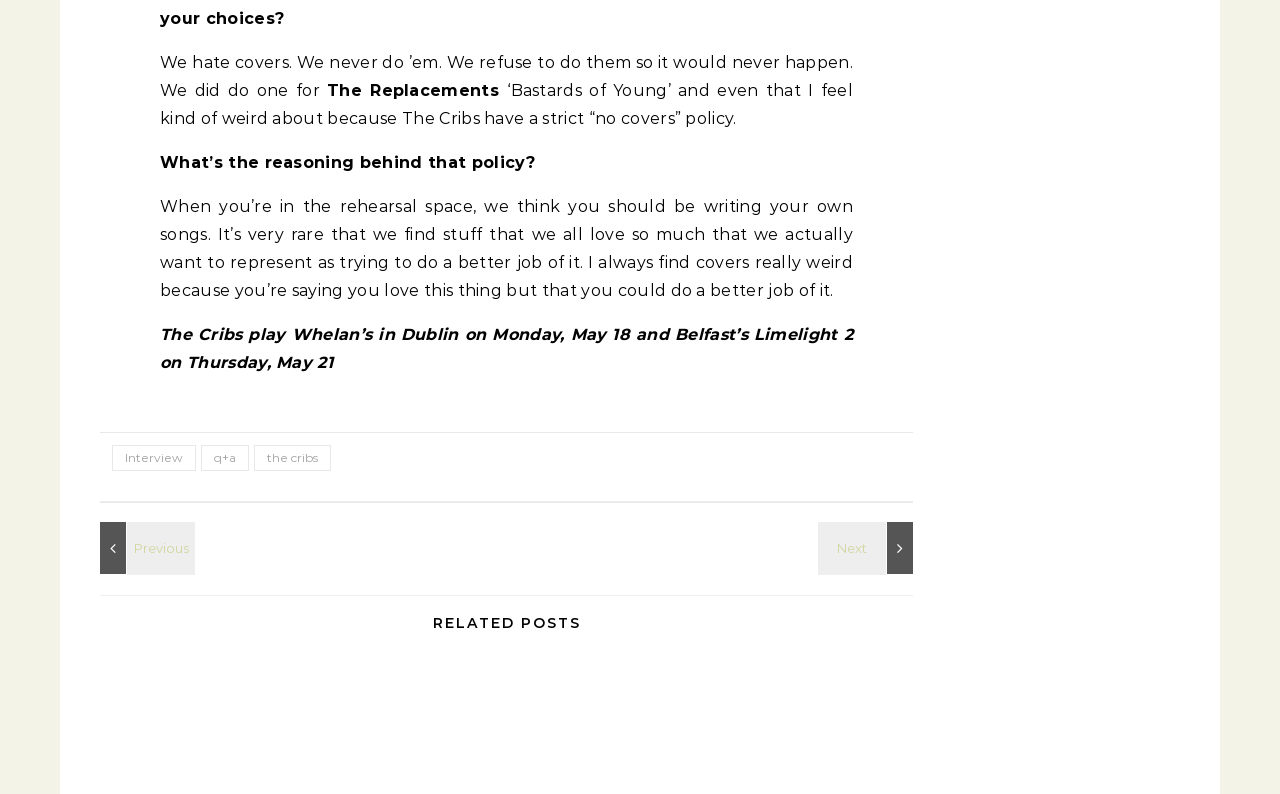Identify the bounding box coordinates of the element to click to follow this instruction: 'View related posts'. Ensure the coordinates are four float values between 0 and 1, provided as [left, top, right, bottom].

[0.078, 0.776, 0.713, 0.794]